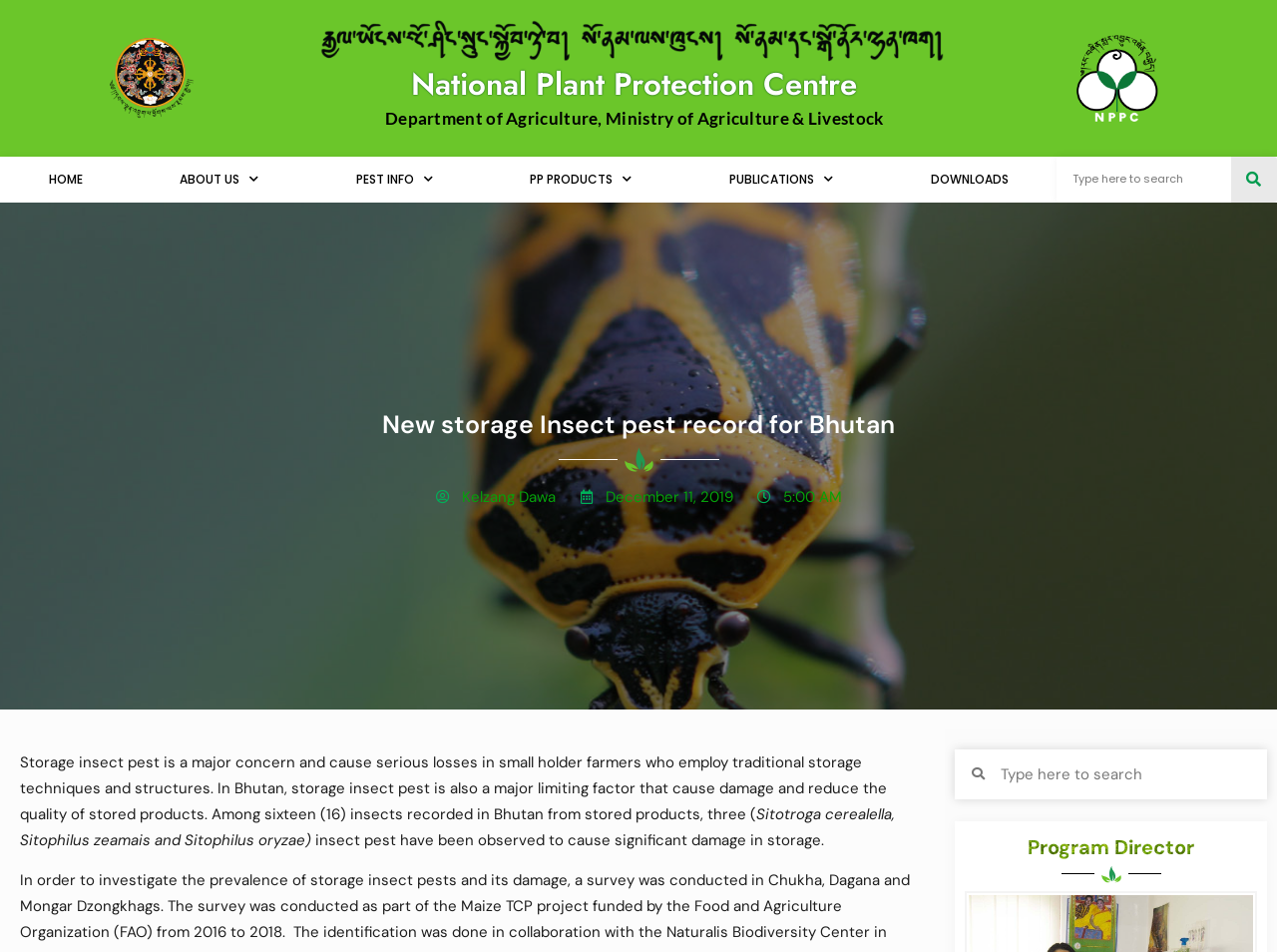Answer the question using only one word or a concise phrase: Who is the author of the record?

Kelzang Dawa